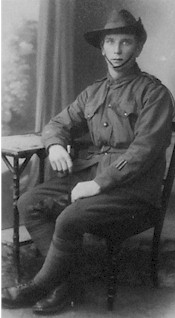Explain the contents of the image with as much detail as possible.

The image is a black-and-white portrait of Ernest Holland, who served as a Company Sergeant Major in the 31st Battalion of the Australian Infantry during World War I. In this photograph, he is seated on a chair next to a small table, dressed in a military uniform that reflects the era. His serious expression suggests a blend of youthful determination and the weight of his responsibilities. The backdrop appears soft and indistinct, enhancing the focus on Holland as he gazes directly at the camera. This image captures a moment in time for a young man who contributed to the war effort, further highlighted by the accompanying text commemorating his service and sacrifice.